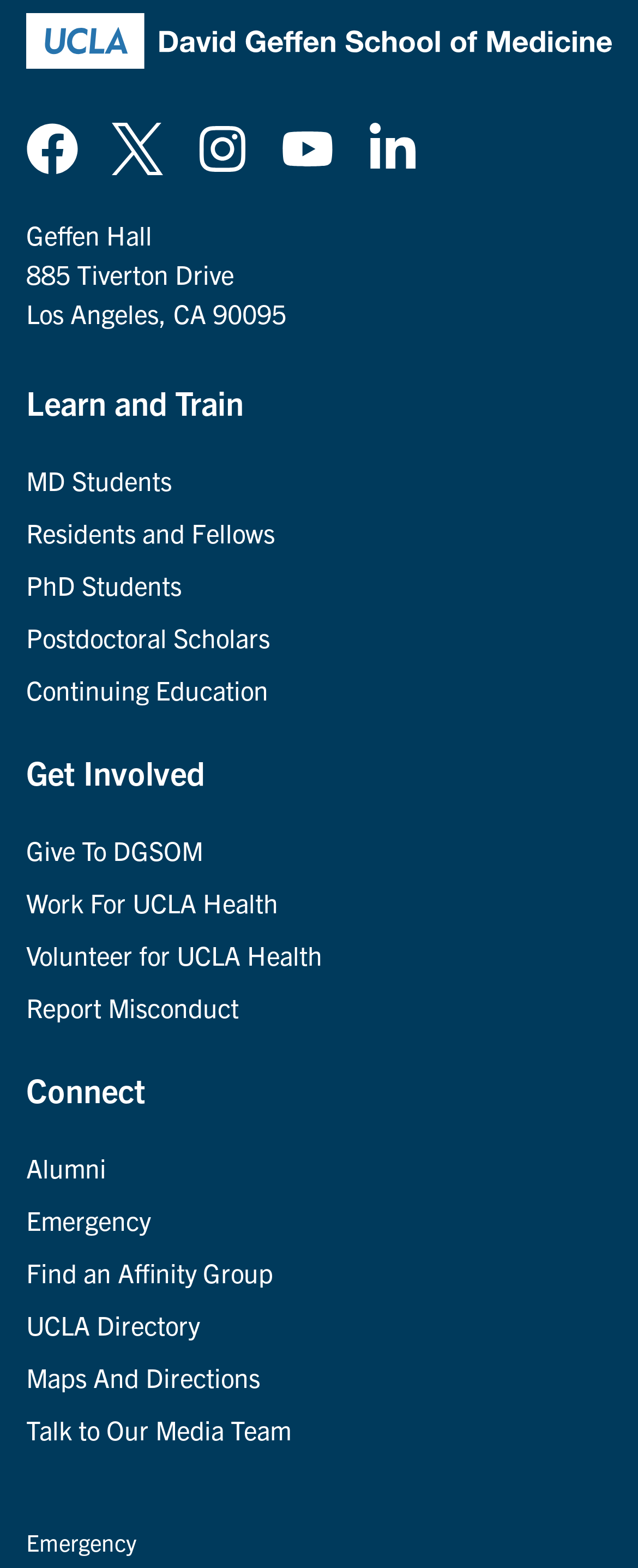What is the last link under 'Connect'?
Based on the screenshot, answer the question with a single word or phrase.

Talk to Our Media Team